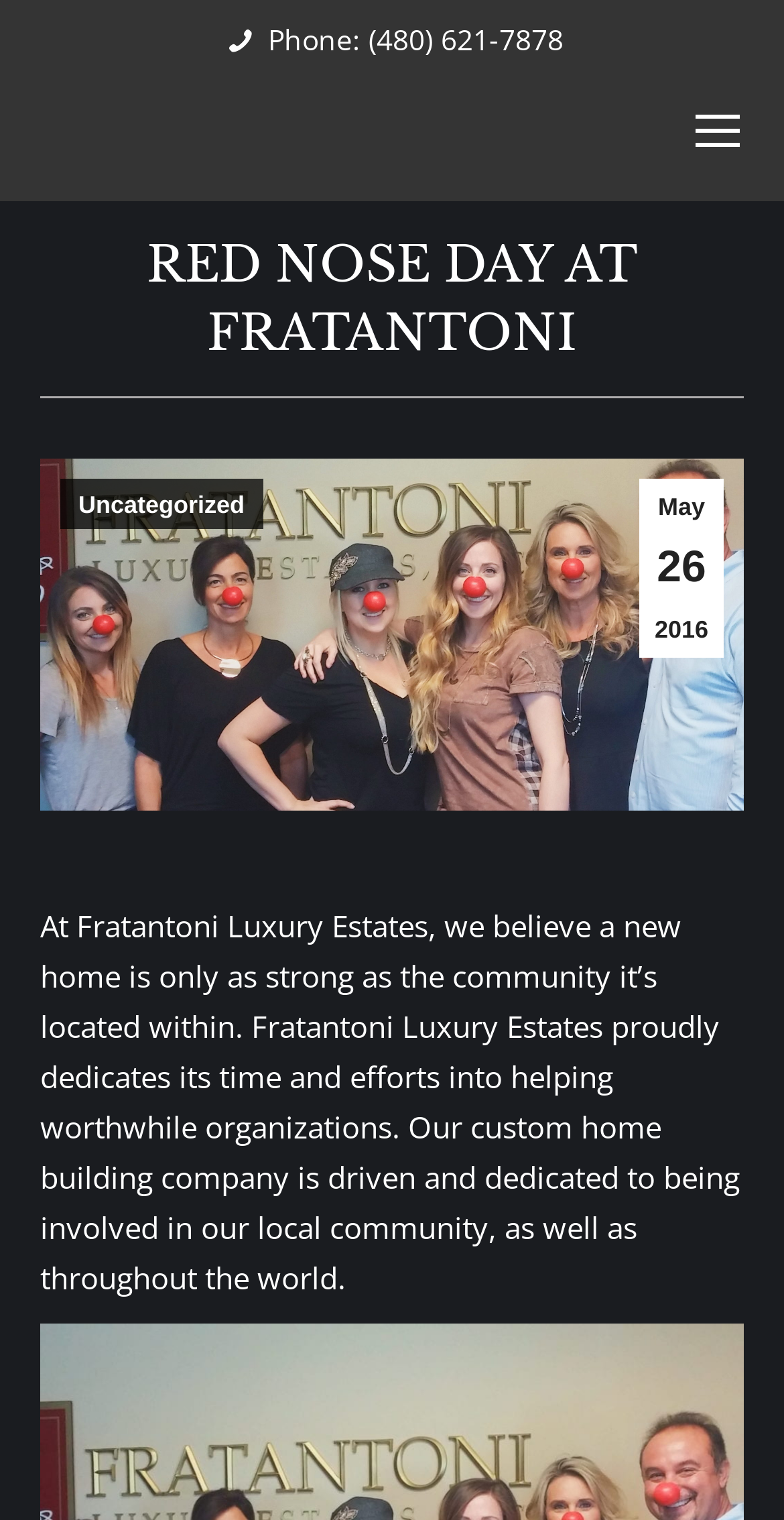Look at the image and write a detailed answer to the question: 
What is the purpose of Fratantoni Luxury Estates?

I found the purpose by reading the StaticText element which states that Fratantoni Luxury Estates is a custom home building company that is driven and dedicated to being involved in the local community and throughout the world.